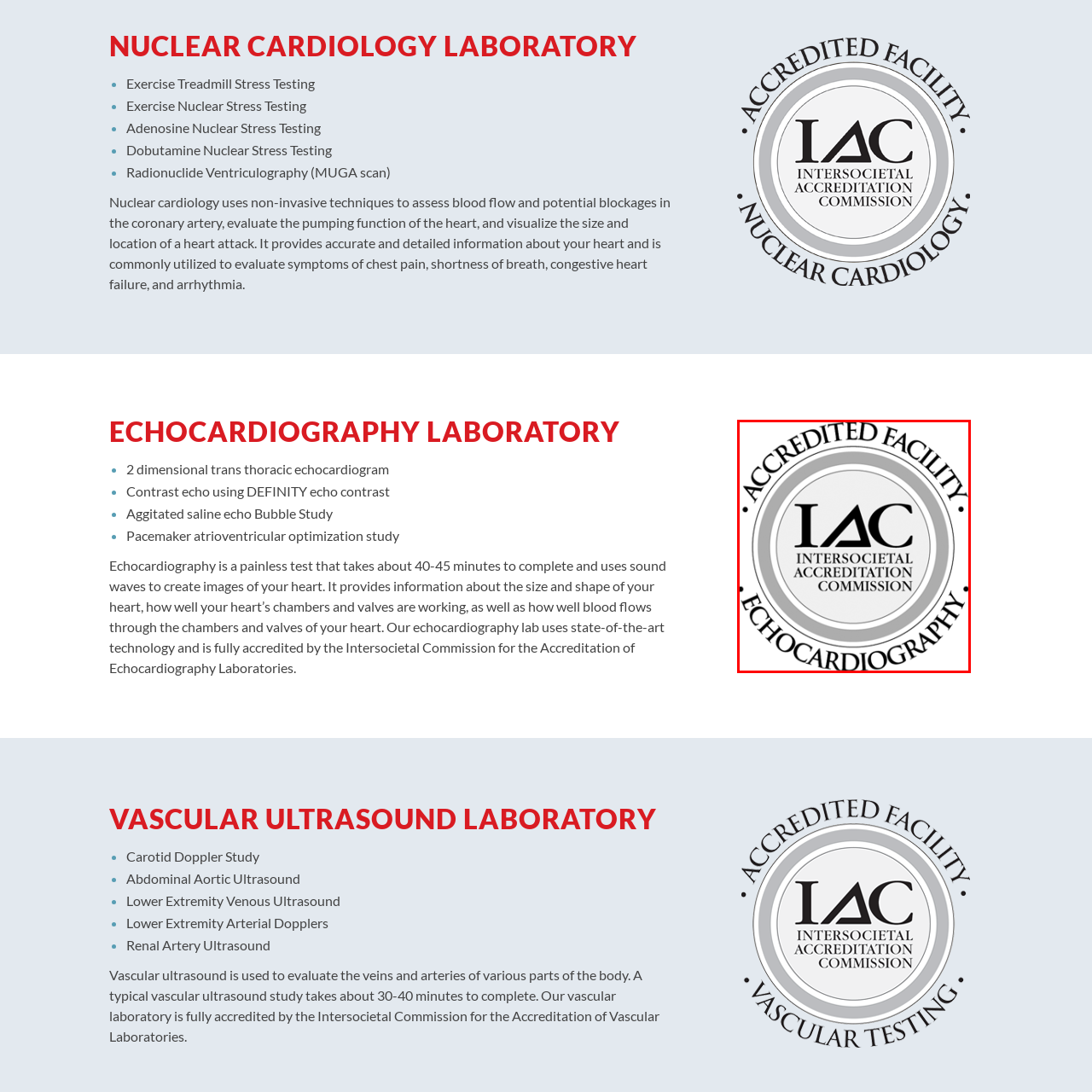Focus on the content inside the red-outlined area of the image and answer the ensuing question in detail, utilizing the information presented: What is the facility committed to?

The facility is committed to excellence in cardiac imaging, as reinforced by the phrases 'ACCREDITED FACILITY' and 'ECHOCARDIOGRAPHY' surrounding the 'IAC' letters in the center of the logo.